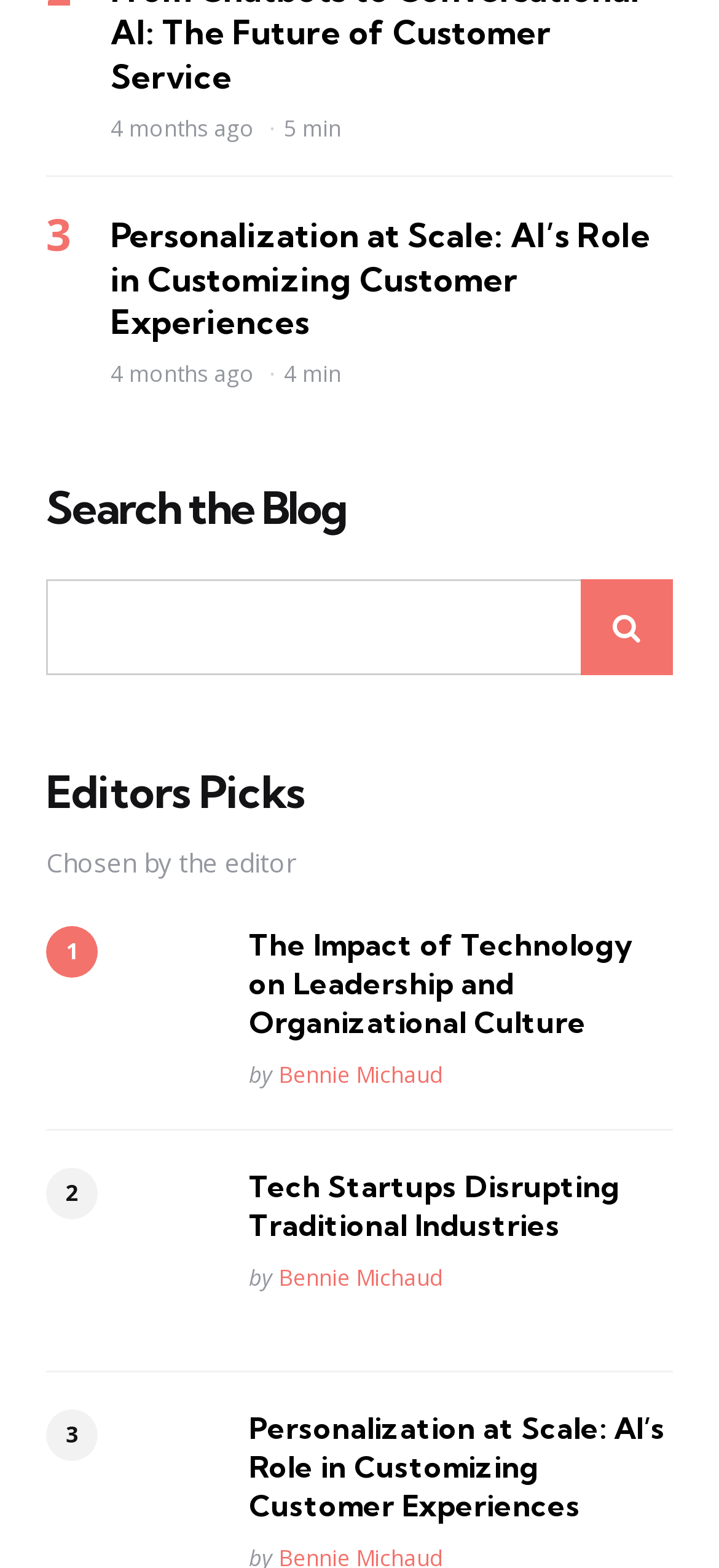What is the time duration of the first article? From the image, respond with a single word or brief phrase.

5 min